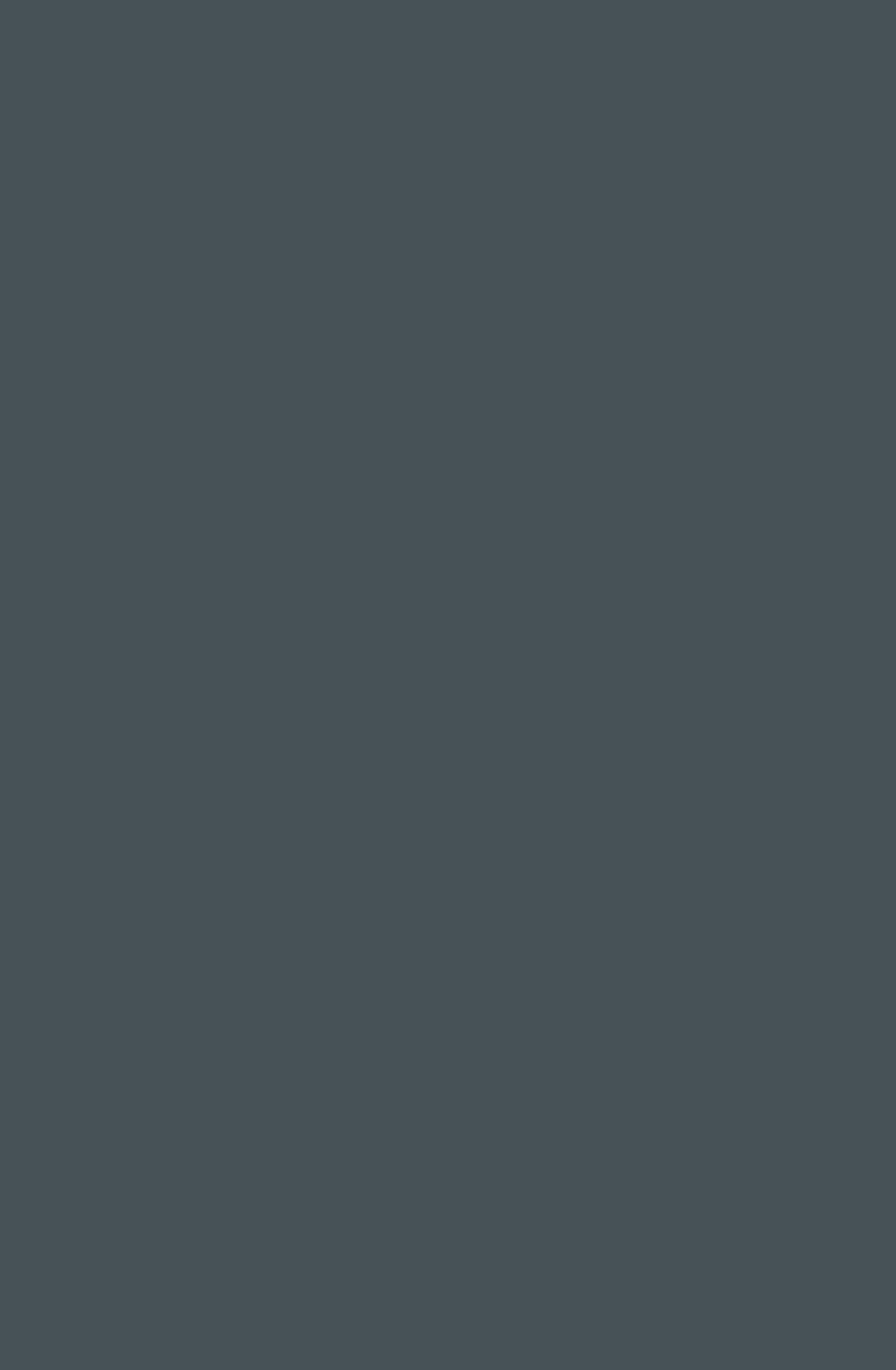How many main sections are on this page?
Answer the question based on the image using a single word or a brief phrase.

3